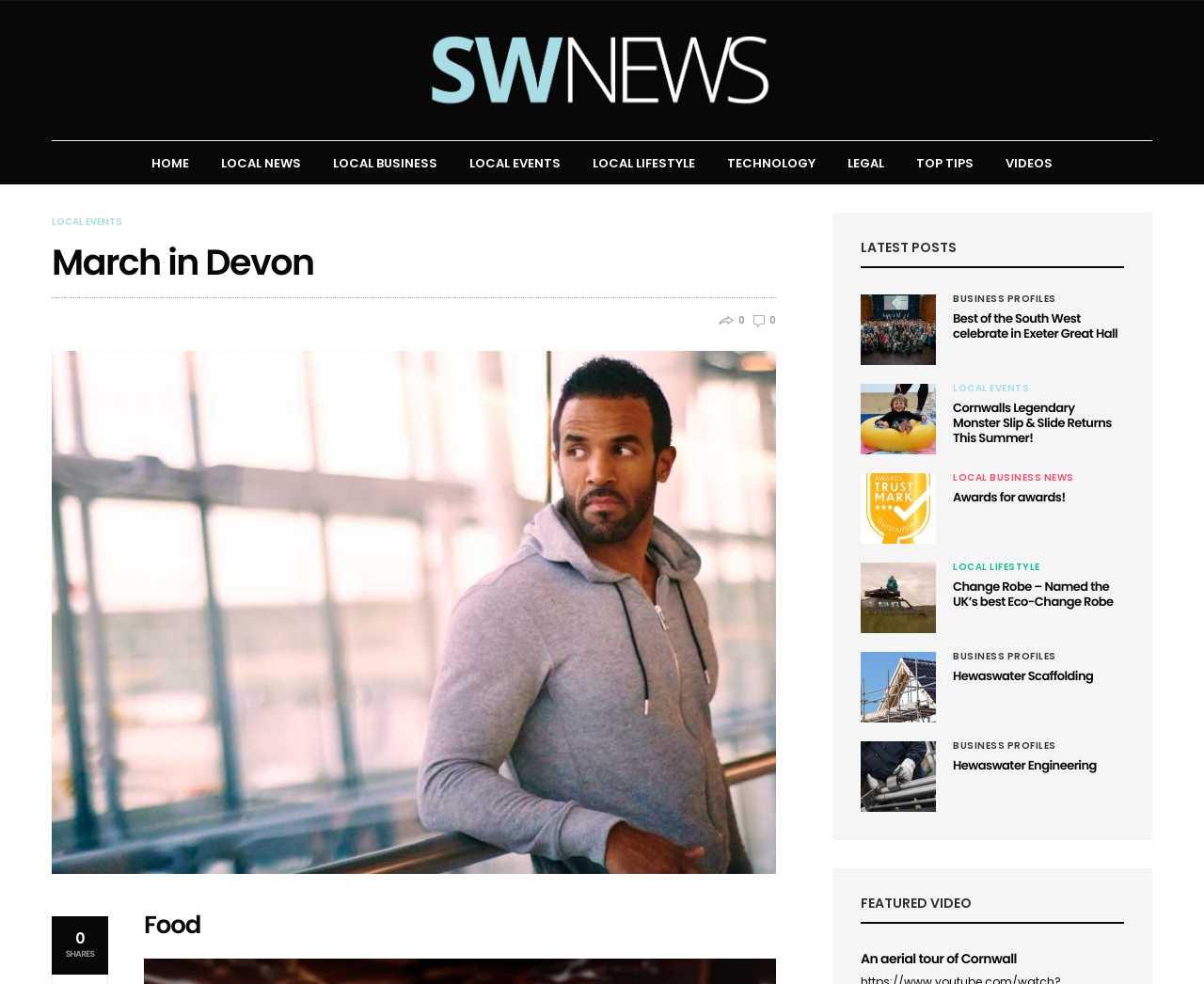Identify the bounding box coordinates for the element you need to click to achieve the following task: "Read about Food British Pie Week". The coordinates must be four float values ranging from 0 to 1, formatted as [left, top, right, bottom].

[0.043, 0.247, 0.645, 0.303]